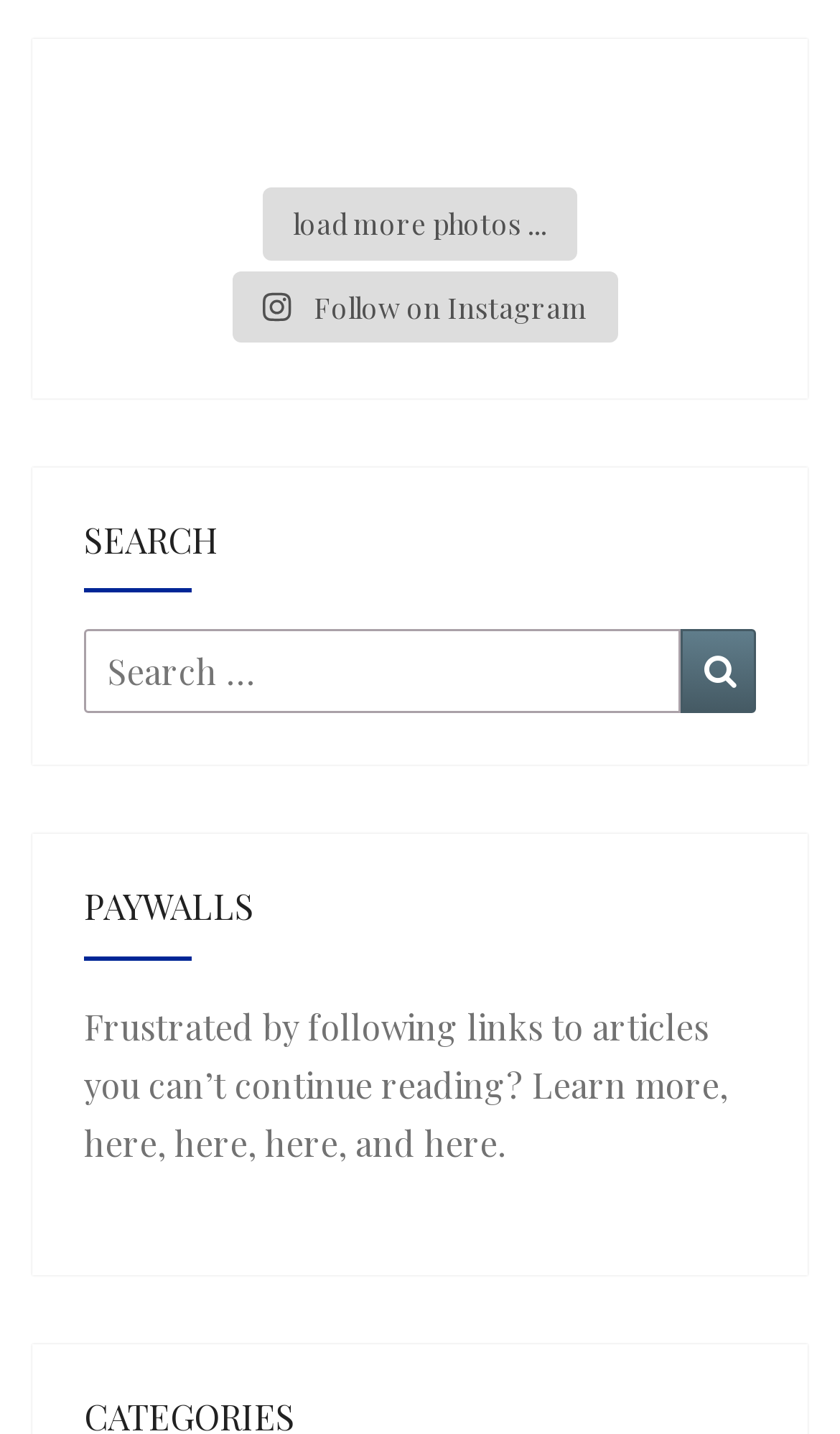Specify the bounding box coordinates of the area that needs to be clicked to achieve the following instruction: "Search for something".

[0.1, 0.439, 0.81, 0.498]